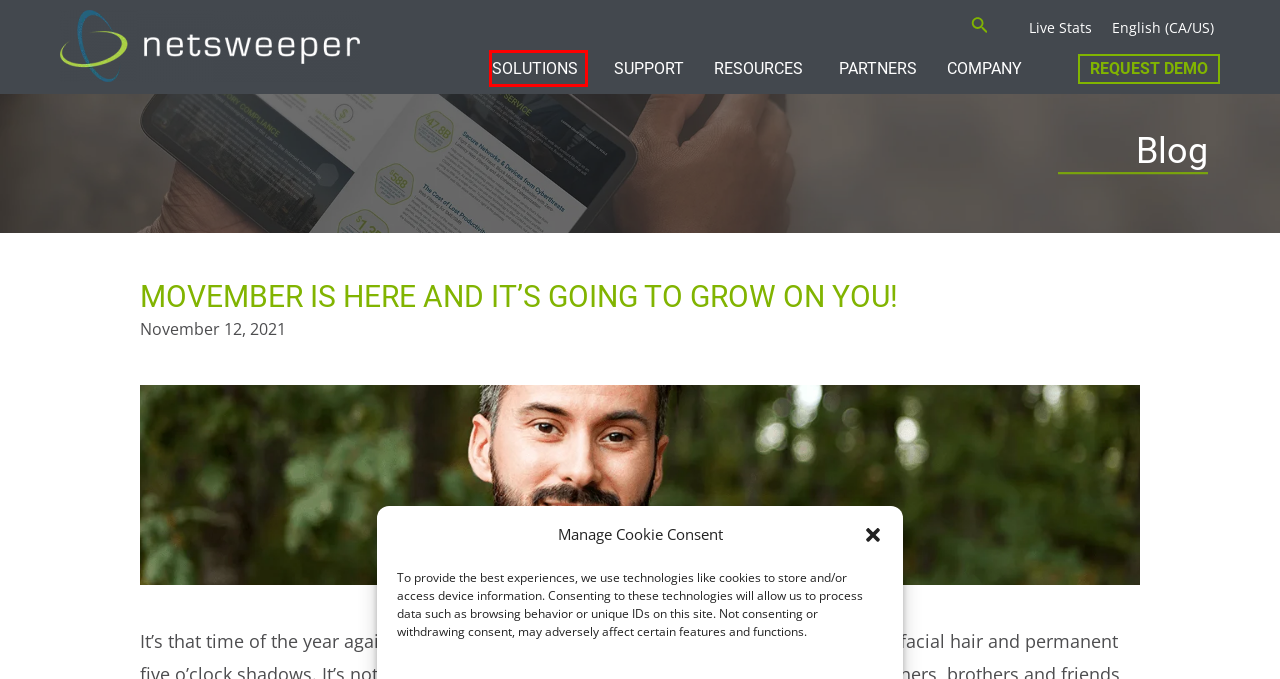Given a screenshot of a webpage with a red rectangle bounding box around a UI element, select the best matching webpage description for the new webpage that appears after clicking the highlighted element. The candidate descriptions are:
A. Terms of Use - Guiding your Experience - Netsweeper
B. Demo - See our Platform in Action - Netsweeper
C. Netsweeper - Content filtering and digital safety solutions
D. Premier Support, Personalized Service - Netsweeper
E. Movember - Changing the face of men's health  - Movember
F. About Us - History, Leadership, Careers - Netsweeper
G. Partner Program - Collaborate for Success - Netsweeper
H. Solutions - Best in Class Web Filtering - Netsweeper

H